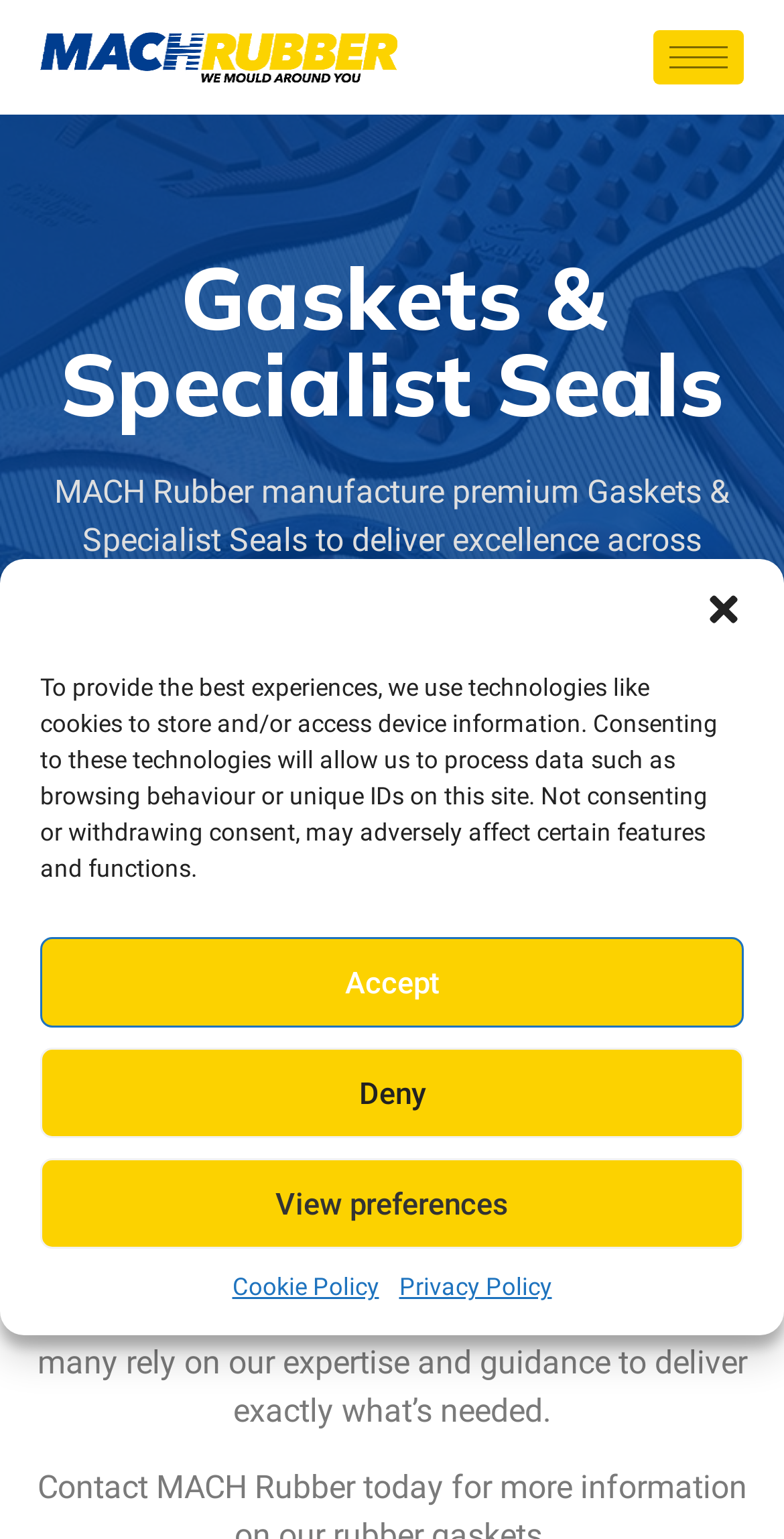Pinpoint the bounding box coordinates of the element that must be clicked to accomplish the following instruction: "Read the Cookie Policy". The coordinates should be in the format of four float numbers between 0 and 1, i.e., [left, top, right, bottom].

[0.296, 0.824, 0.483, 0.848]